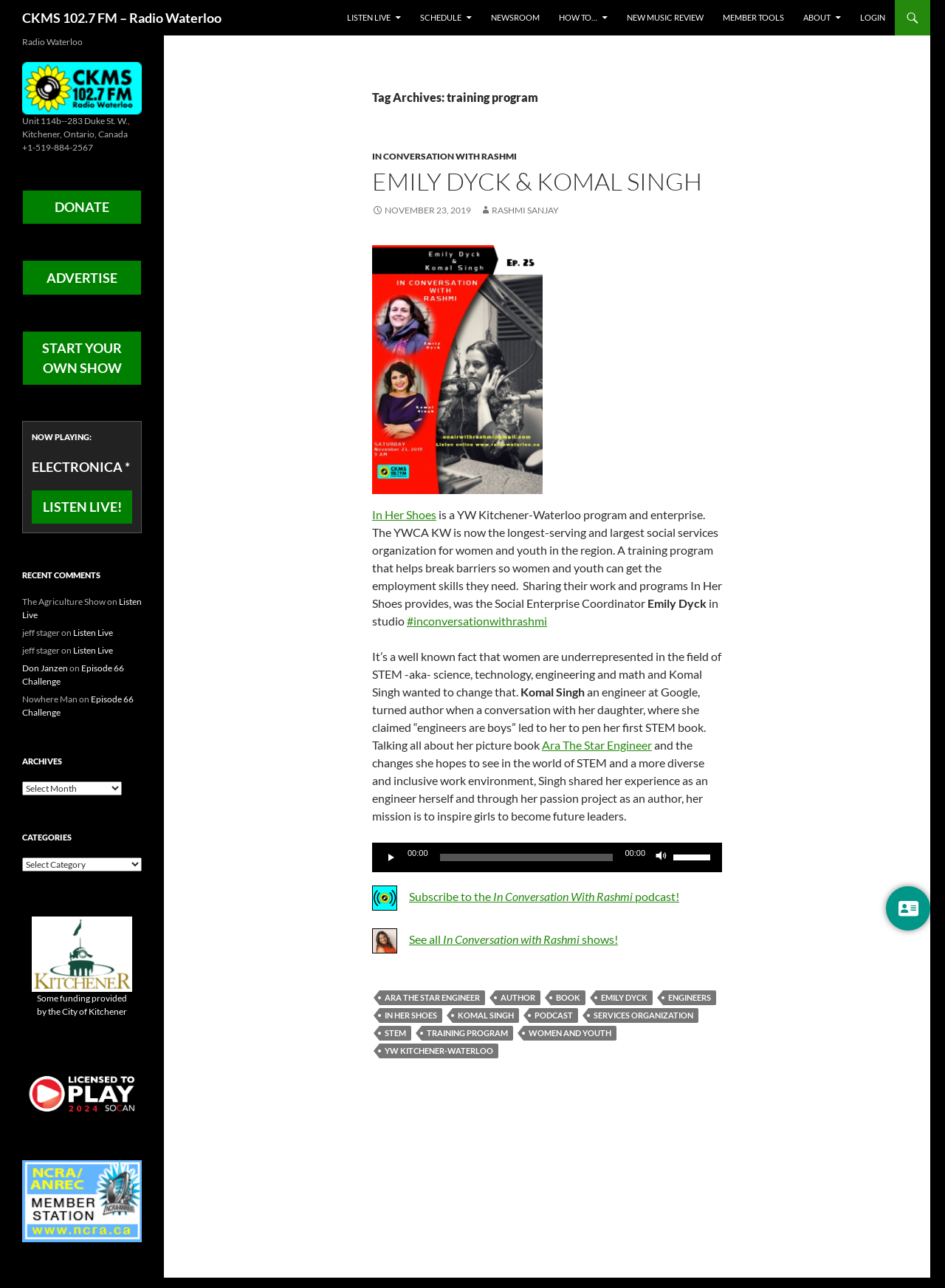Please identify the primary heading on the webpage and return its text.

CKMS 102.7 FM – Radio Waterloo